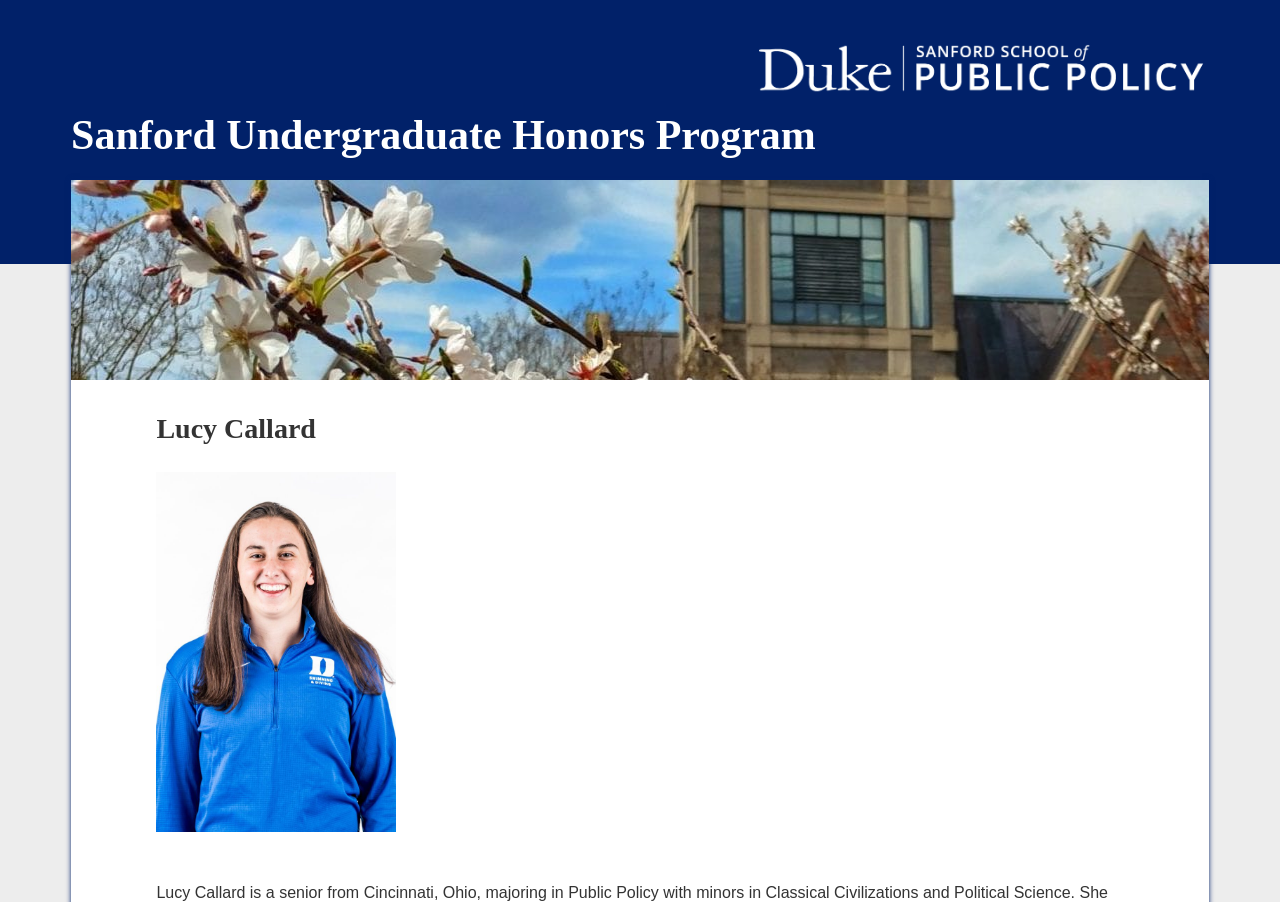What is the logo on the top right corner of the webpage?
Please give a detailed and elaborate answer to the question.

I found an image element with the description 'Sanford School Logo. Visit the Sanford School Webpage by clicking here.' at the top right corner of the webpage, which suggests that it is the logo of the Sanford School.